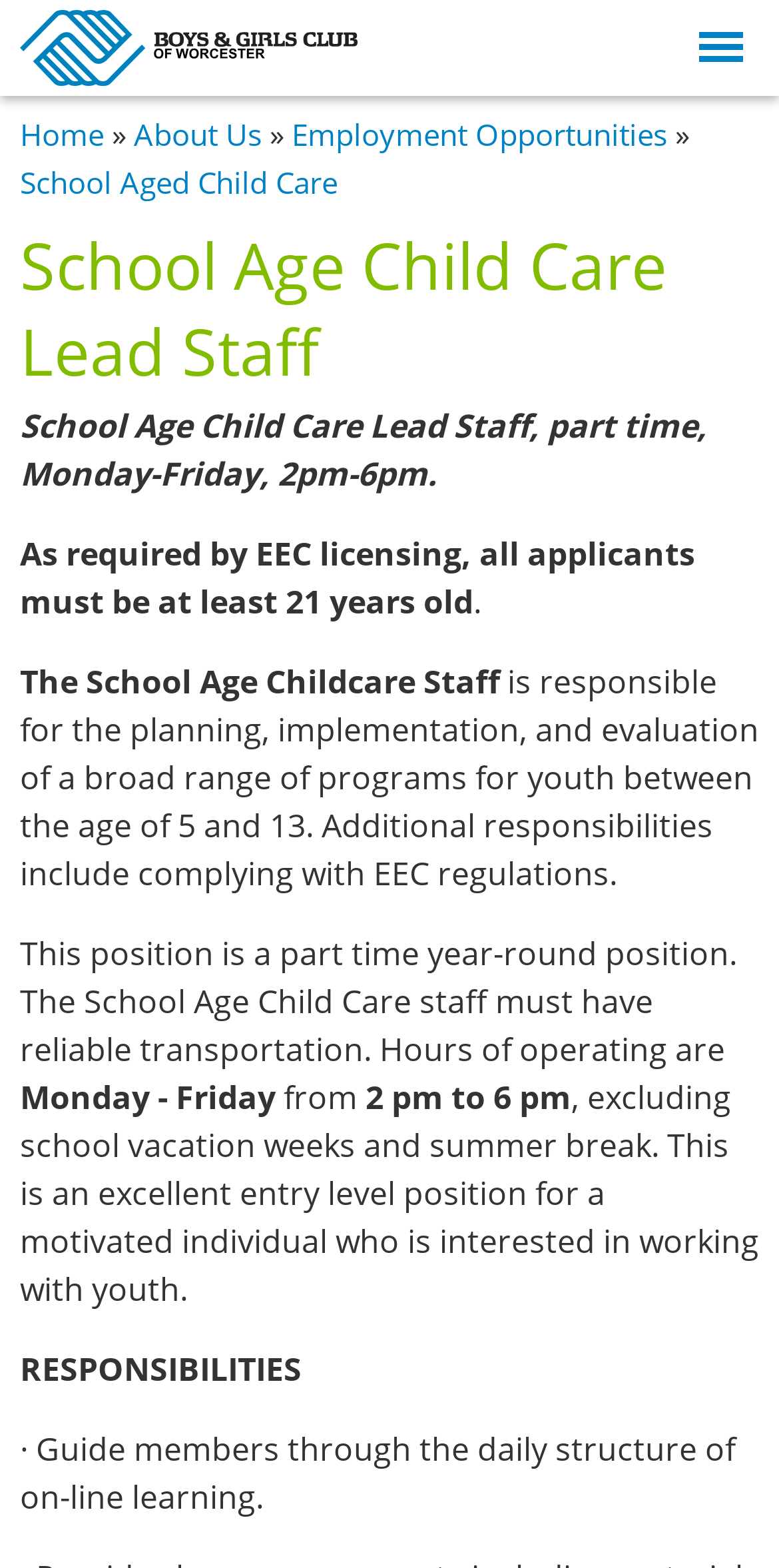Please determine the bounding box coordinates, formatted as (top-left x, top-left y, bottom-right x, bottom-right y), with all values as floating point numbers between 0 and 1. Identify the bounding box of the region described as: Home

[0.026, 0.073, 0.133, 0.099]